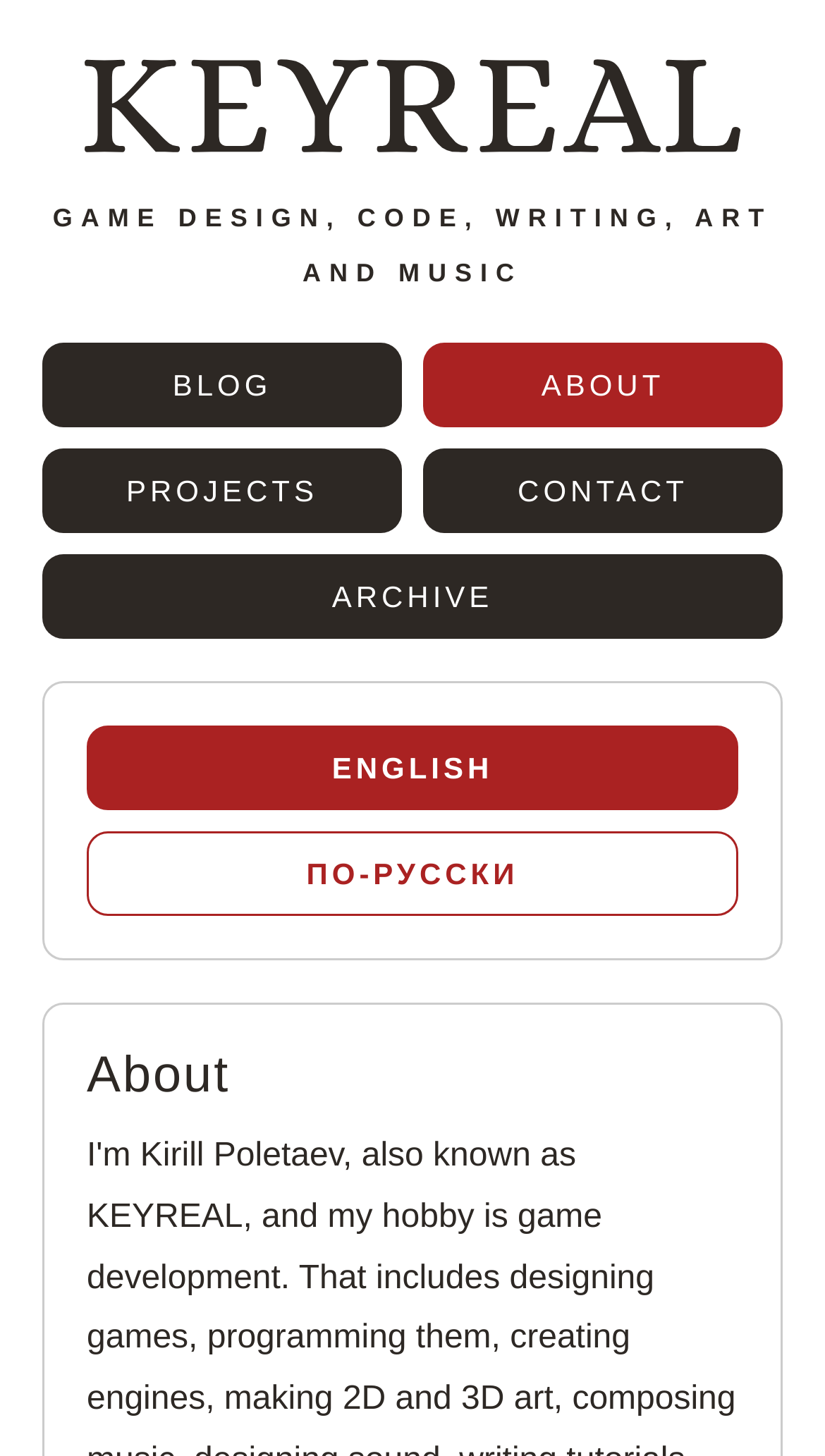Please identify the bounding box coordinates of the area that needs to be clicked to follow this instruction: "switch to the RUSSIAN language".

[0.105, 0.571, 0.895, 0.629]